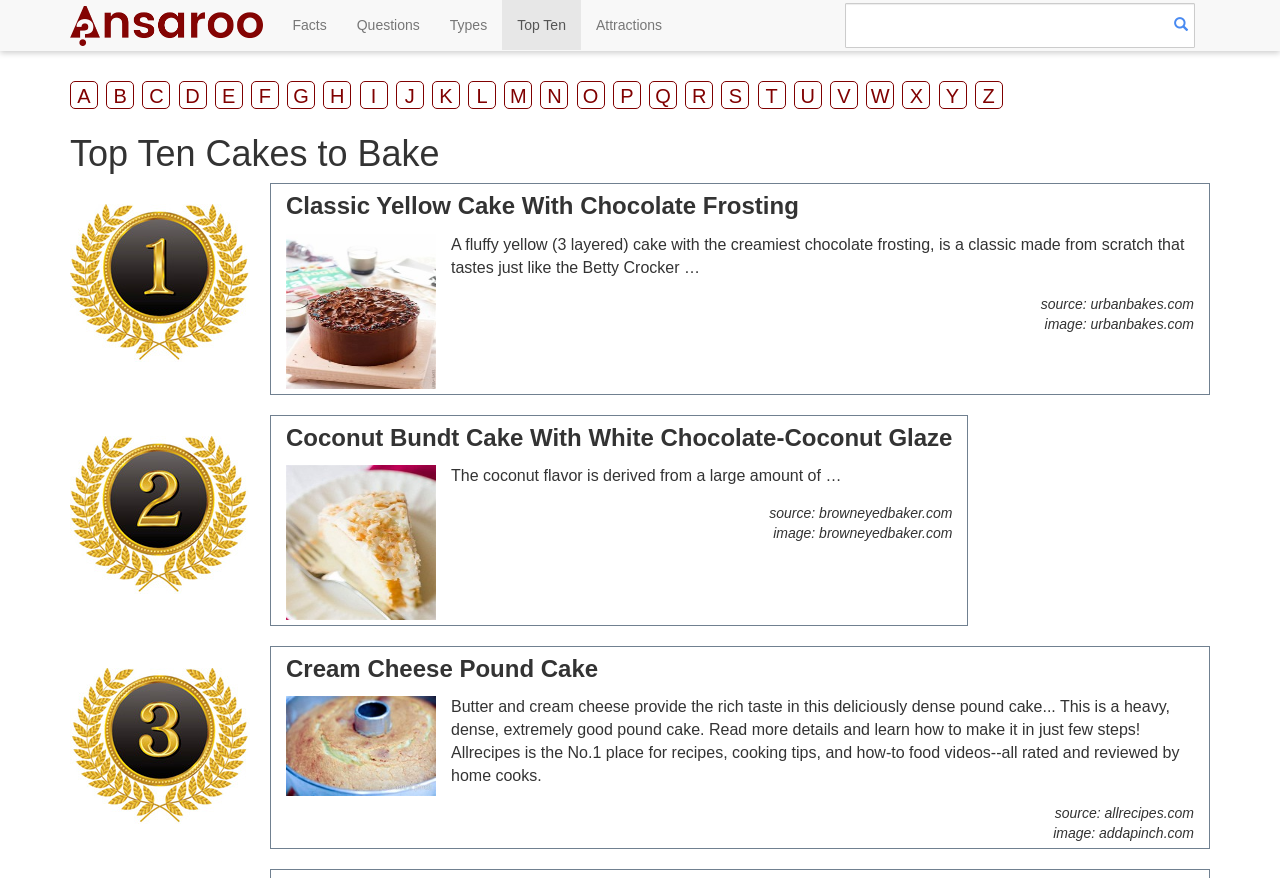Give a one-word or one-phrase response to the question:
What is the source of the second cake option?

browneyedbaker.com